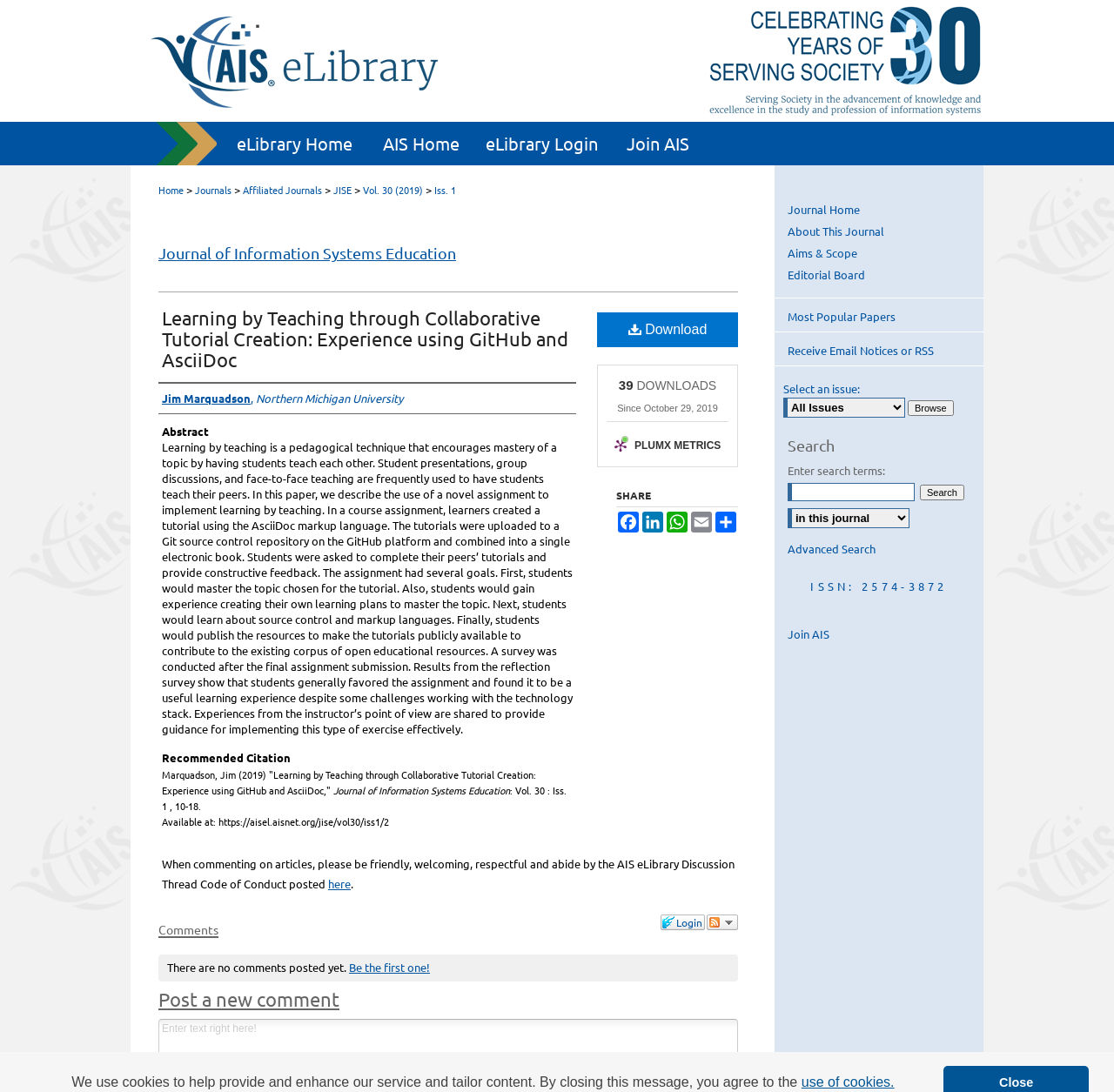Can you determine the bounding box coordinates of the area that needs to be clicked to fulfill the following instruction: "Click the 'Menu' link"?

[0.953, 0.0, 1.0, 0.04]